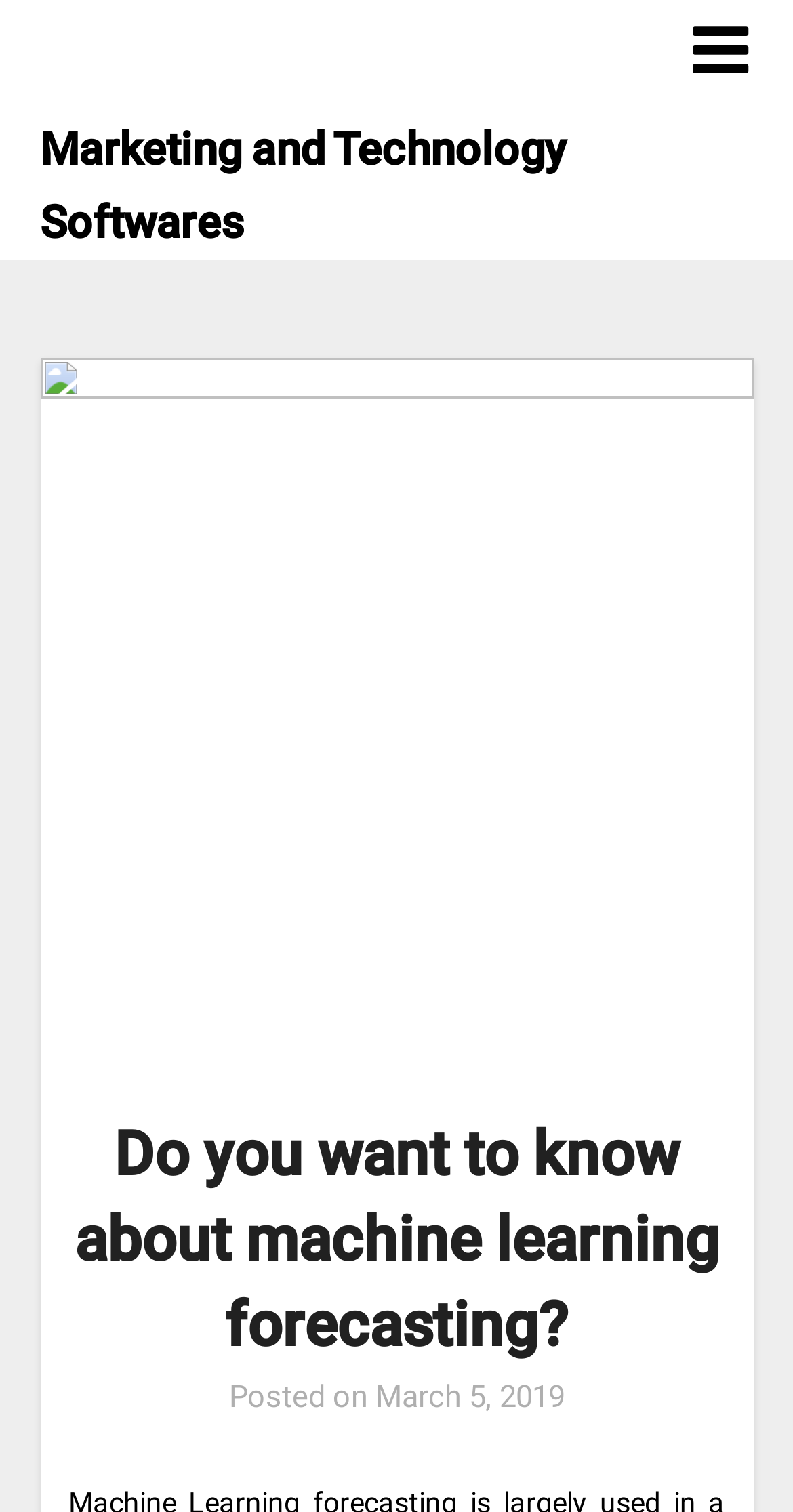What is the topic of the article?
Refer to the image and offer an in-depth and detailed answer to the question.

The header of the webpage asks a question about machine learning forecasting, which implies that the article or blog post is about this topic. This topic is likely related to the company's products or services, given the company name 'Marketing and Technology Softwares'.